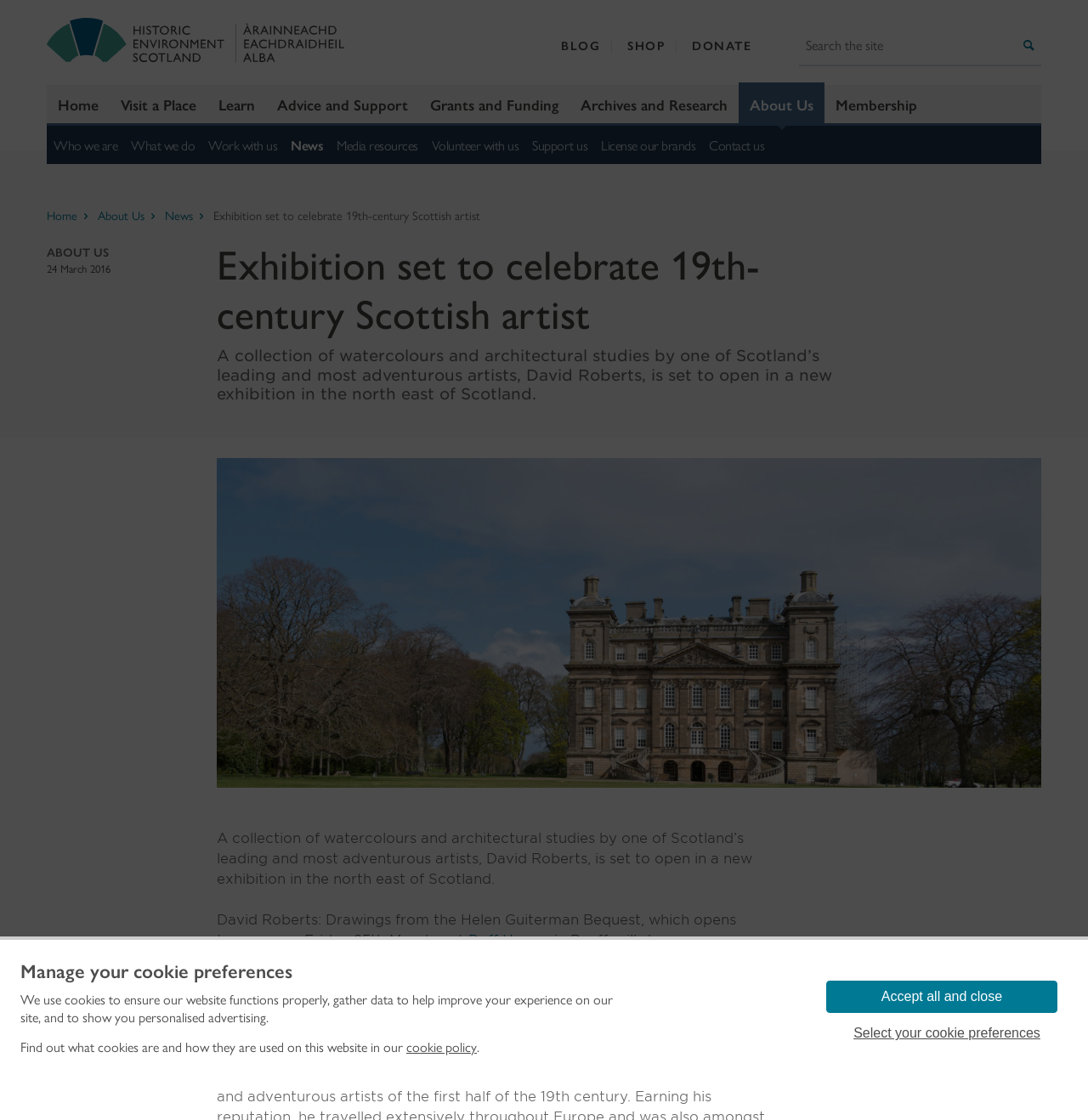Identify the bounding box coordinates for the UI element described as: "VKontakte".

None